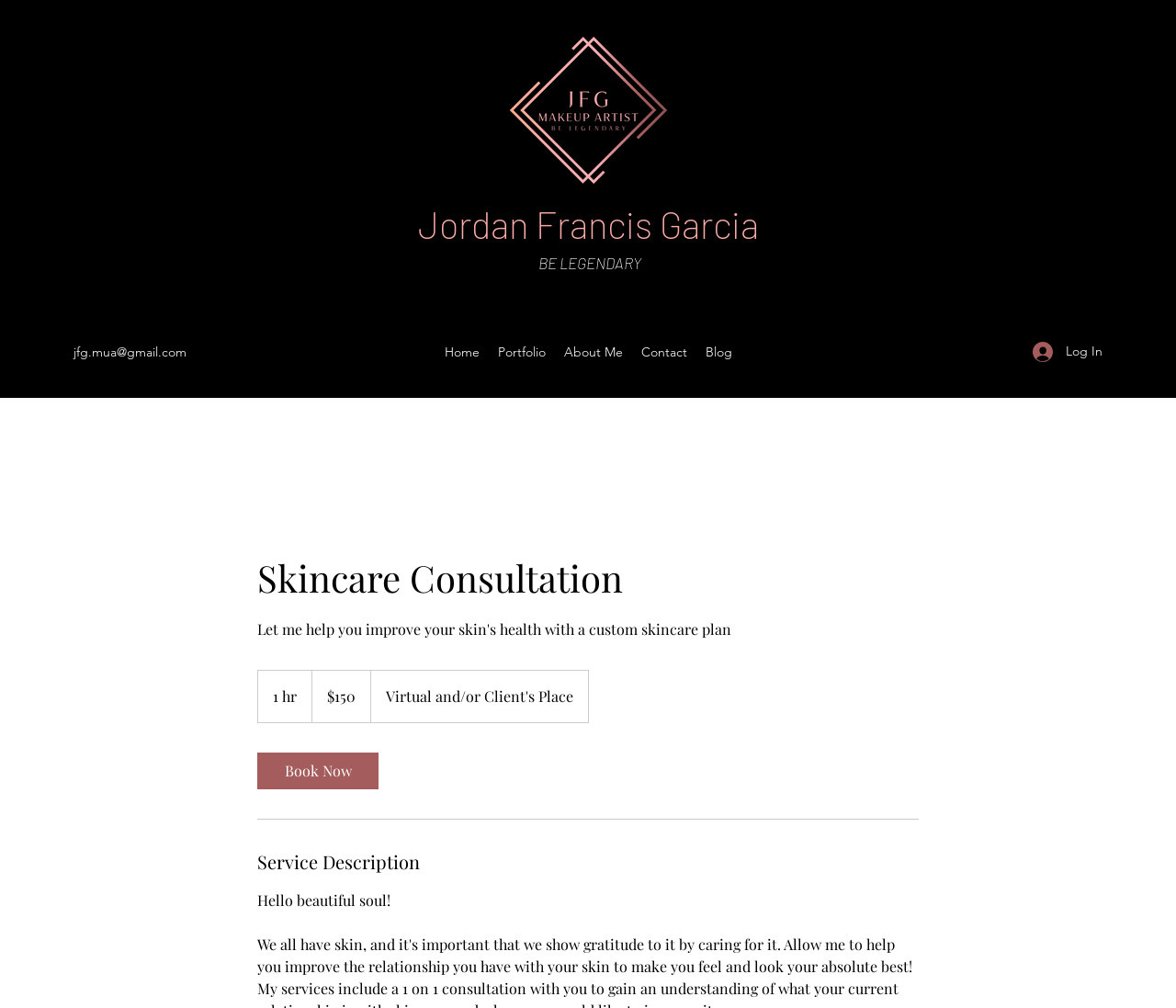Please identify the bounding box coordinates of the clickable area that will allow you to execute the instruction: "Click the 'Book Now' button".

[0.219, 0.747, 0.322, 0.783]